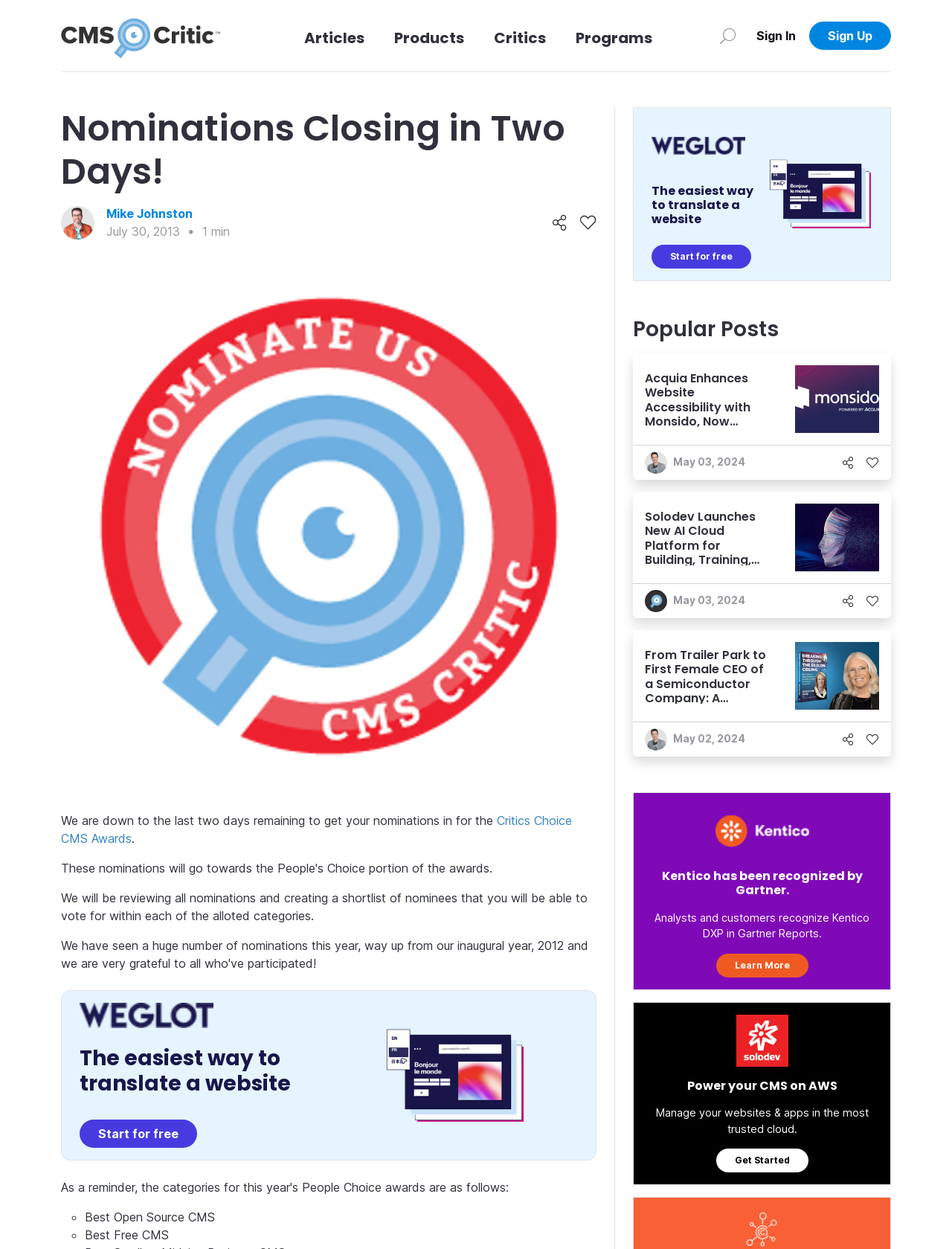Analyze the image and answer the question with as much detail as possible: 
What is the name of the company recognized by Gartner?

I found the answer by looking at the image 'Kentico ad logo' and the heading 'Kentico has been recognized by Gartner.' which are associated with the advertisement on the webpage.